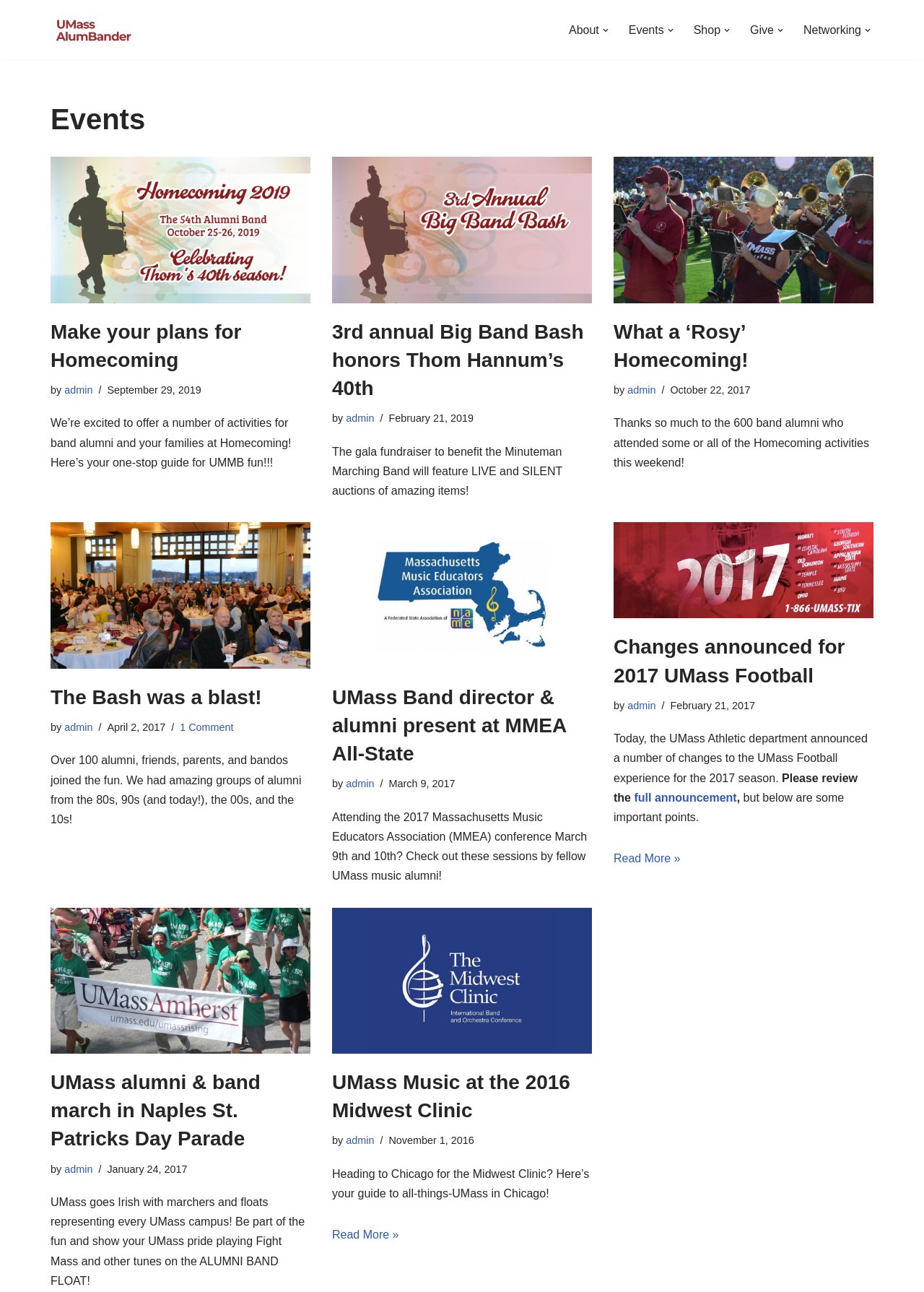Identify the bounding box of the HTML element described here: "What a ‘Rosy’ Homecoming!". Provide the coordinates as four float numbers between 0 and 1: [left, top, right, bottom].

[0.664, 0.248, 0.81, 0.287]